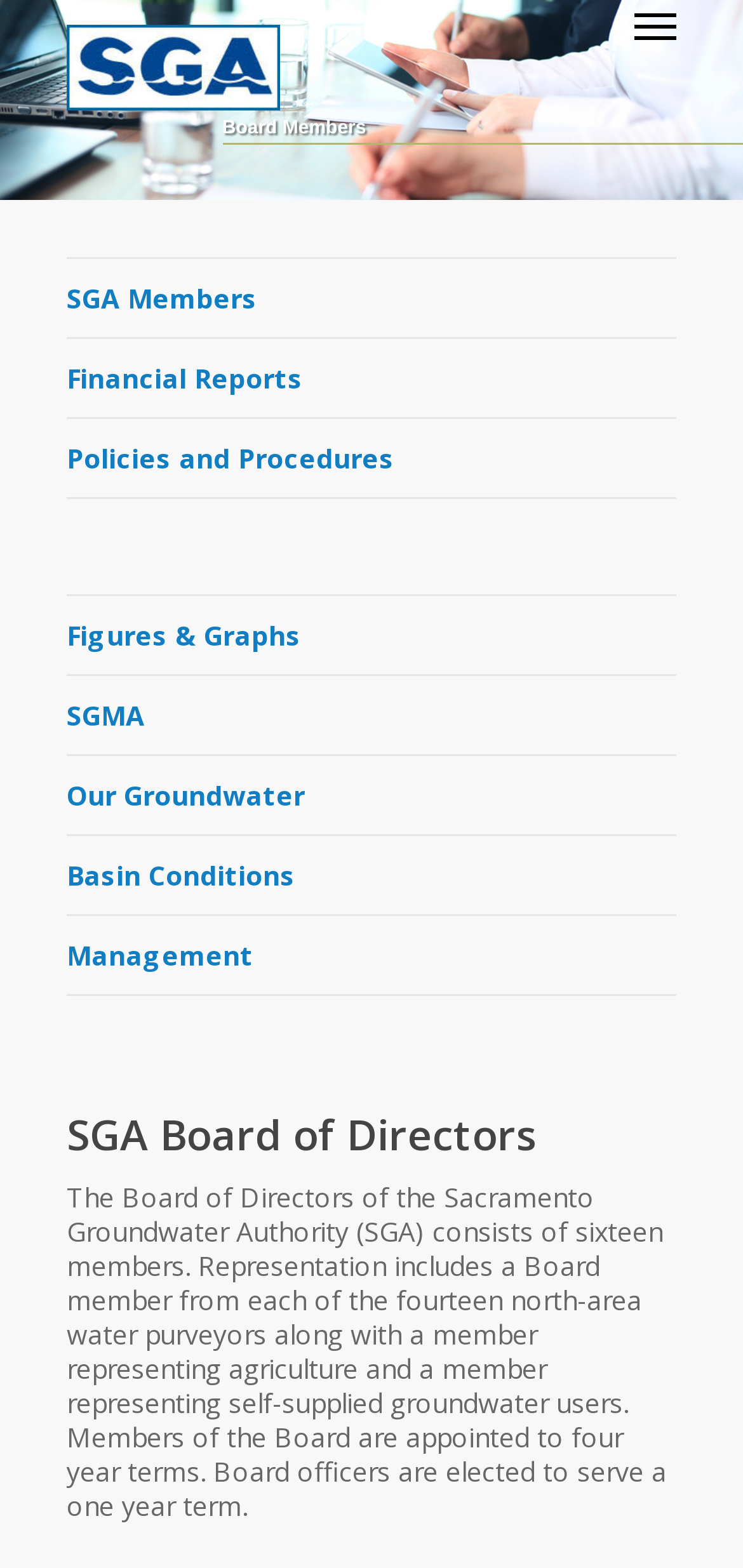Identify the bounding box coordinates of the clickable section necessary to follow the following instruction: "Read about SGA Board of Directors". The coordinates should be presented as four float numbers from 0 to 1, i.e., [left, top, right, bottom].

[0.09, 0.702, 0.91, 0.743]